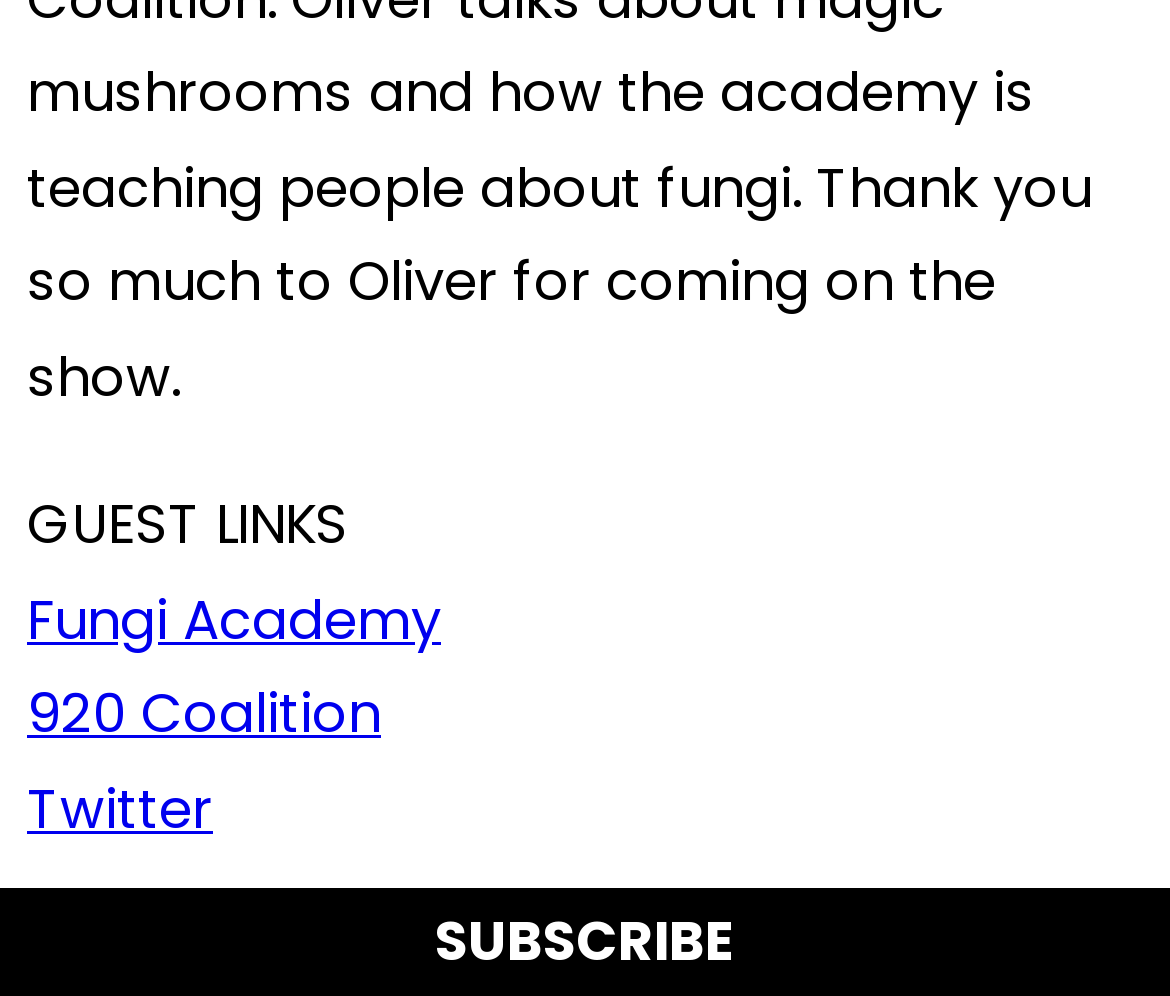Using the webpage screenshot, locate the HTML element that fits the following description and provide its bounding box: "Subscribe".

[0.0, 0.892, 1.0, 1.0]